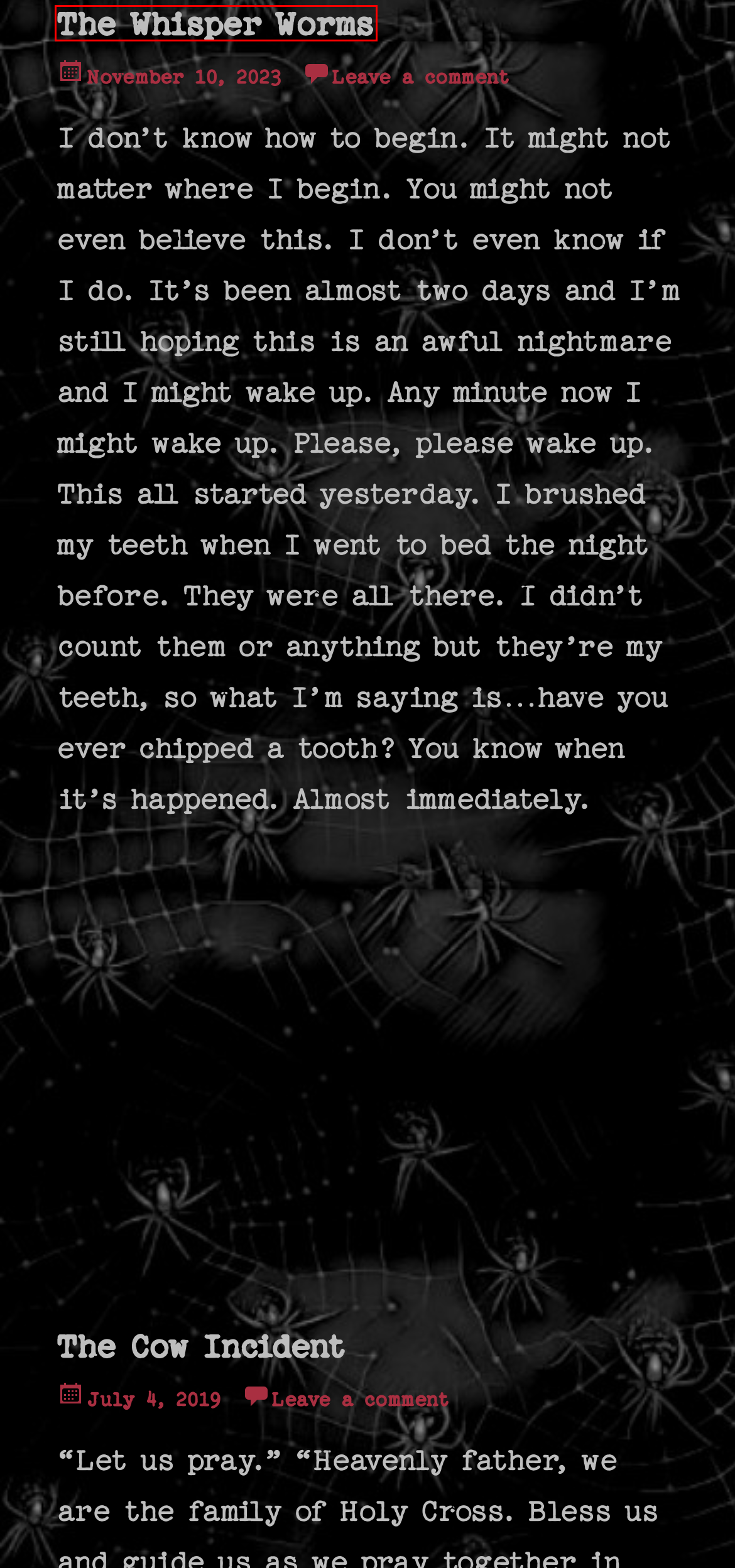After examining the screenshot of a webpage with a red bounding box, choose the most accurate webpage description that corresponds to the new page after clicking the element inside the red box. Here are the candidates:
A. Free and Premium Responsive WordPress Themes | Catch Themes
B. YouTube Narrations | scottsavino.com
C. The Whisper Worms | scottsavino.com
D. Why I’ve Decided I Should Probably Mind My Own Business | scottsavino.com
E. The Cursed Curios of Karington Emporium | scottsavino.com
F. Publications | scottsavino.com
G. scottsavino.com | Scott Savino, Horror Author
H. The Cow Incident | scottsavino.com

C